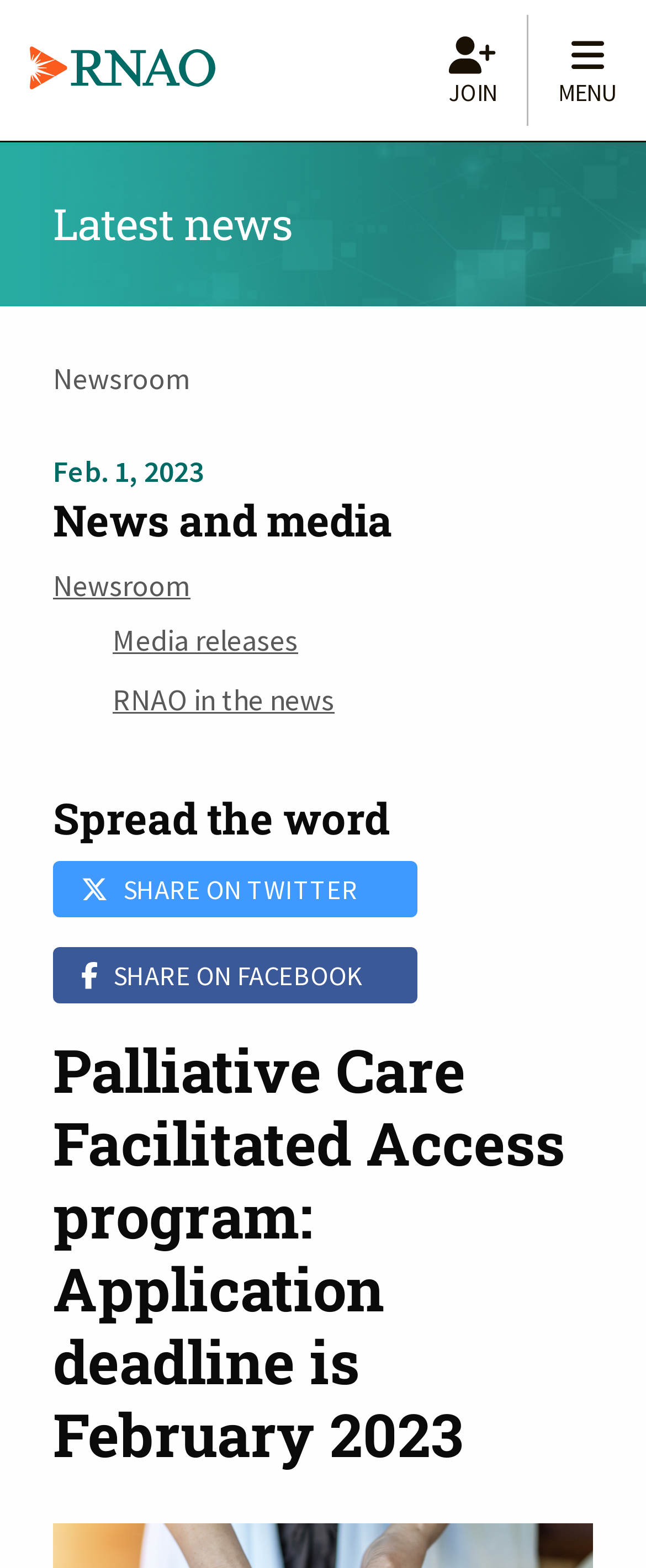Review the image closely and give a comprehensive answer to the question: What type of content is available in the 'News and media' section?

The 'News and media' section can be found in the navigation menu, and it contains links to 'Newsroom', 'Media releases', and 'RNAO in the news', indicating that this section provides access to news-related content.